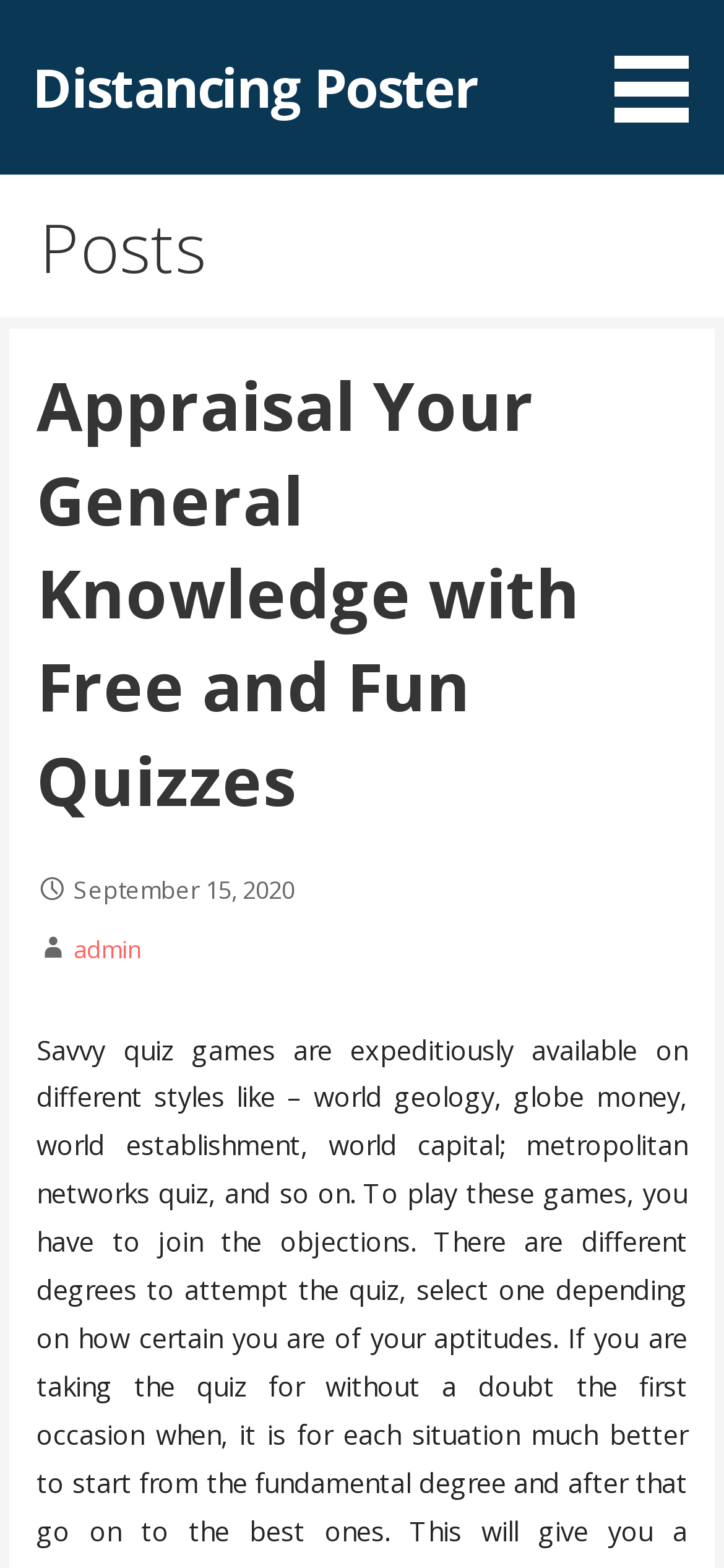How many headings are there in the webpage?
Provide a thorough and detailed answer to the question.

I counted the heading elements in the webpage and found two headings: 'Appraisal Your General Knowledge with Free and Fun Quizzes' and 'Posts'.